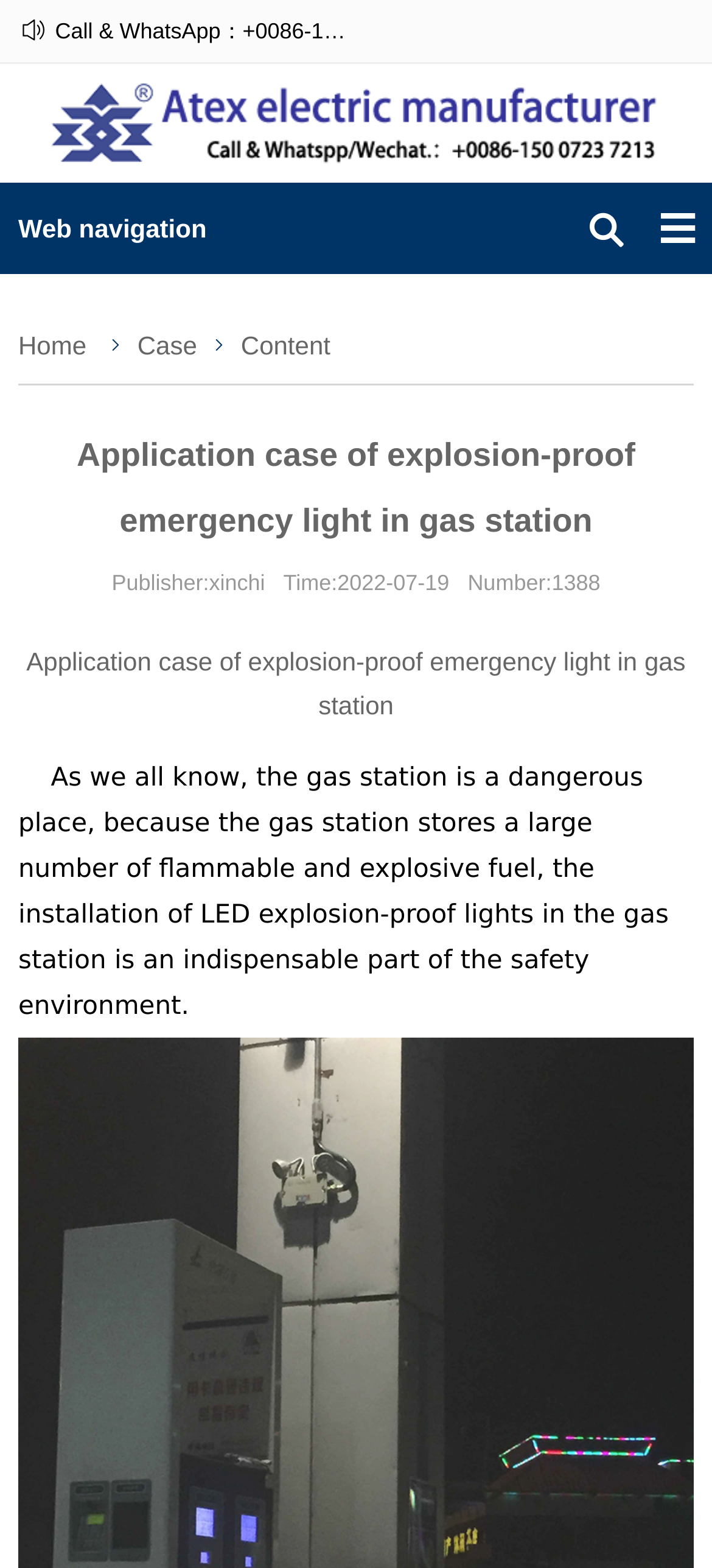Please find the bounding box coordinates of the element that needs to be clicked to perform the following instruction: "Send an email to xinchi@xinchiele.com". The bounding box coordinates should be four float numbers between 0 and 1, represented as [left, top, right, bottom].

[0.651, 0.012, 0.947, 0.028]